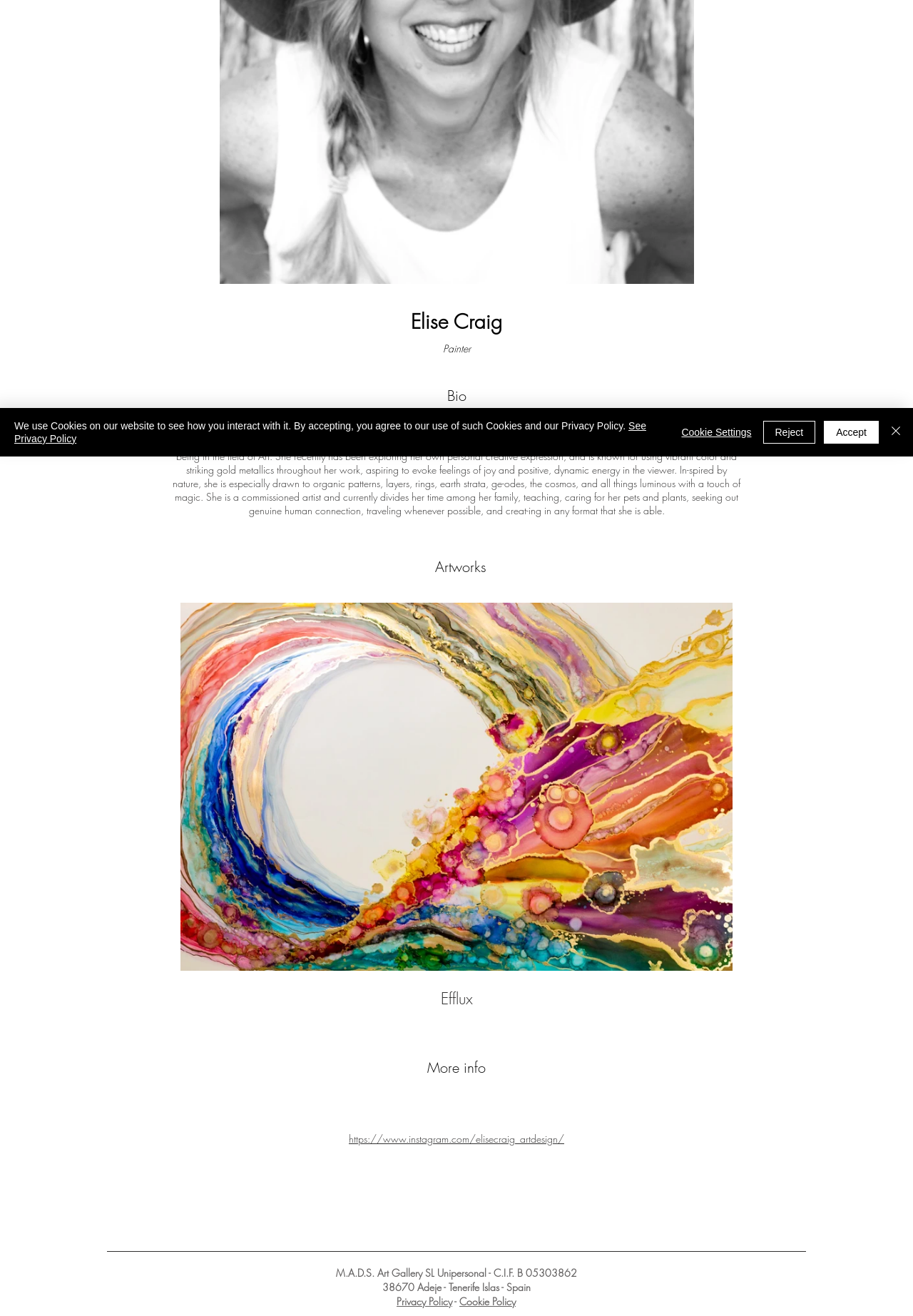Identify the bounding box coordinates for the UI element that matches this description: "Accept".

[0.902, 0.32, 0.962, 0.337]